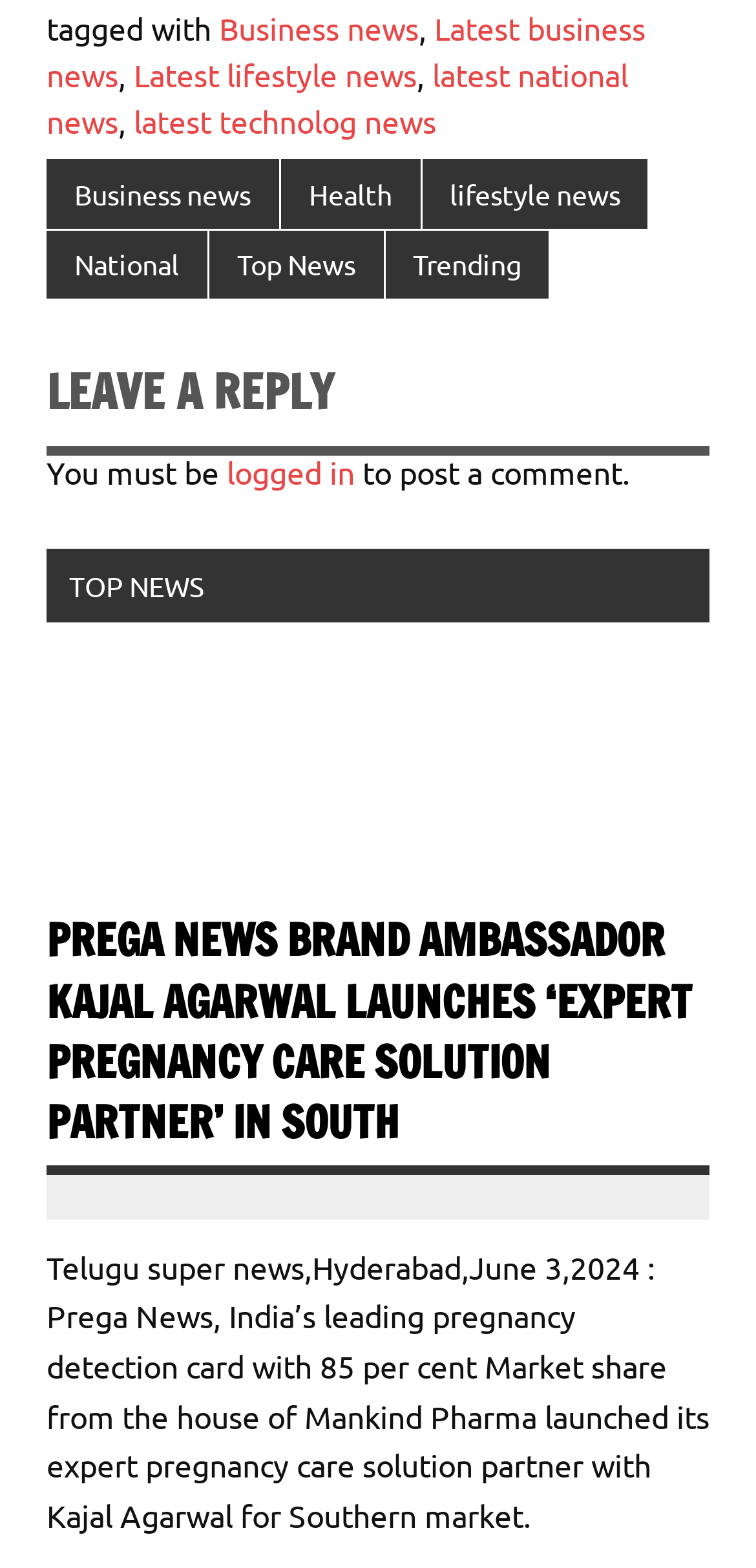Locate the UI element that matches the description Trending in the webpage screenshot. Return the bounding box coordinates in the format (top-left x, top-left y, bottom-right x, bottom-right y), with values ranging from 0 to 1.

[0.509, 0.147, 0.727, 0.191]